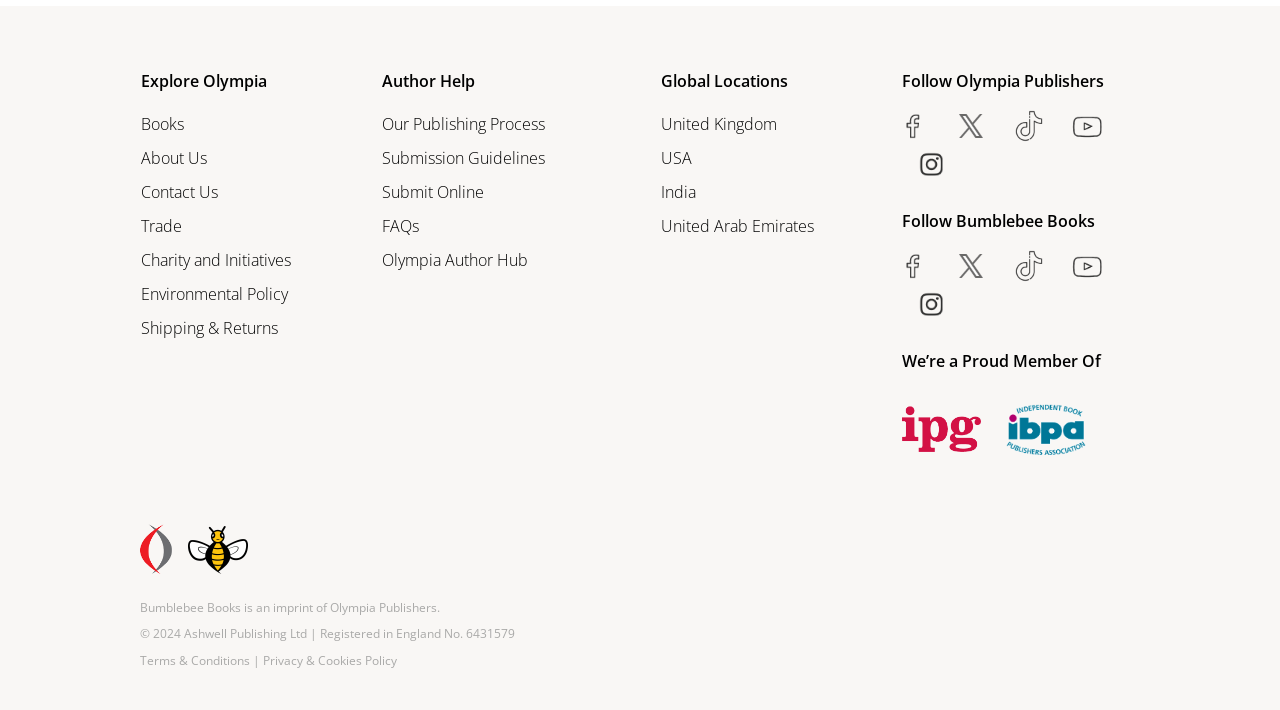Given the description: "United Kingdom", determine the bounding box coordinates of the UI element. The coordinates should be formatted as four float numbers between 0 and 1, [left, top, right, bottom].

[0.516, 0.155, 0.607, 0.194]